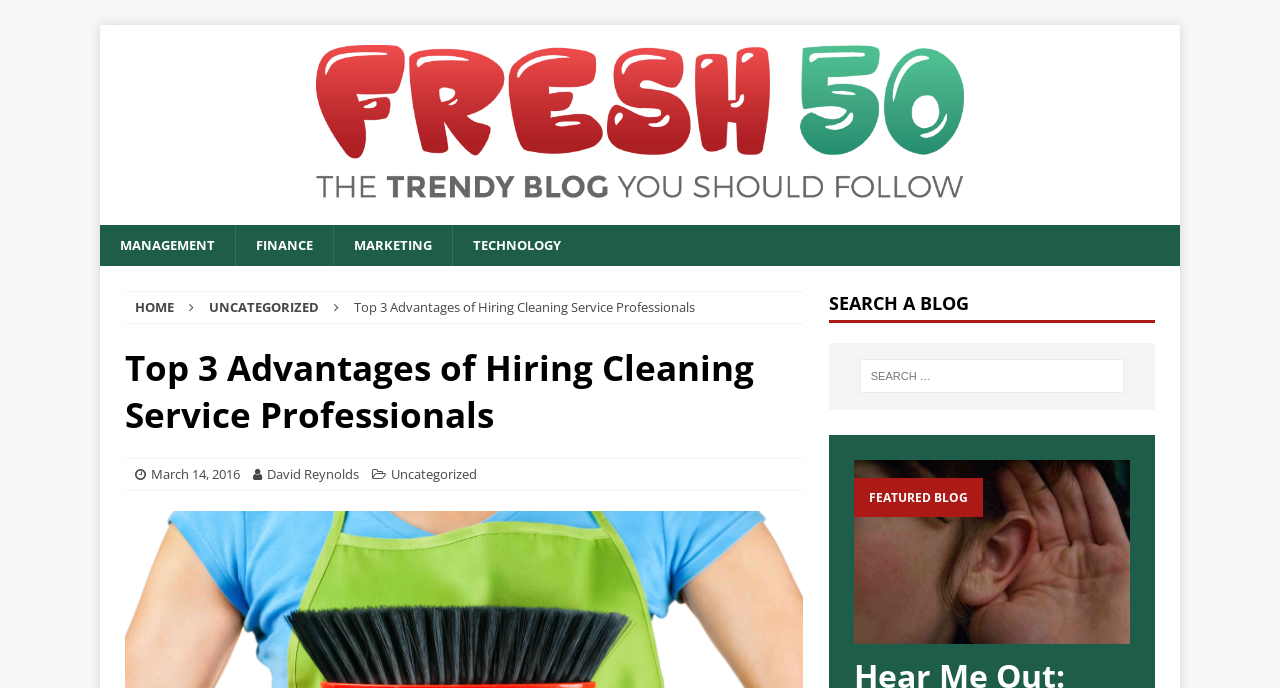Please answer the following query using a single word or phrase: 
How many categories are listed on the top?

5